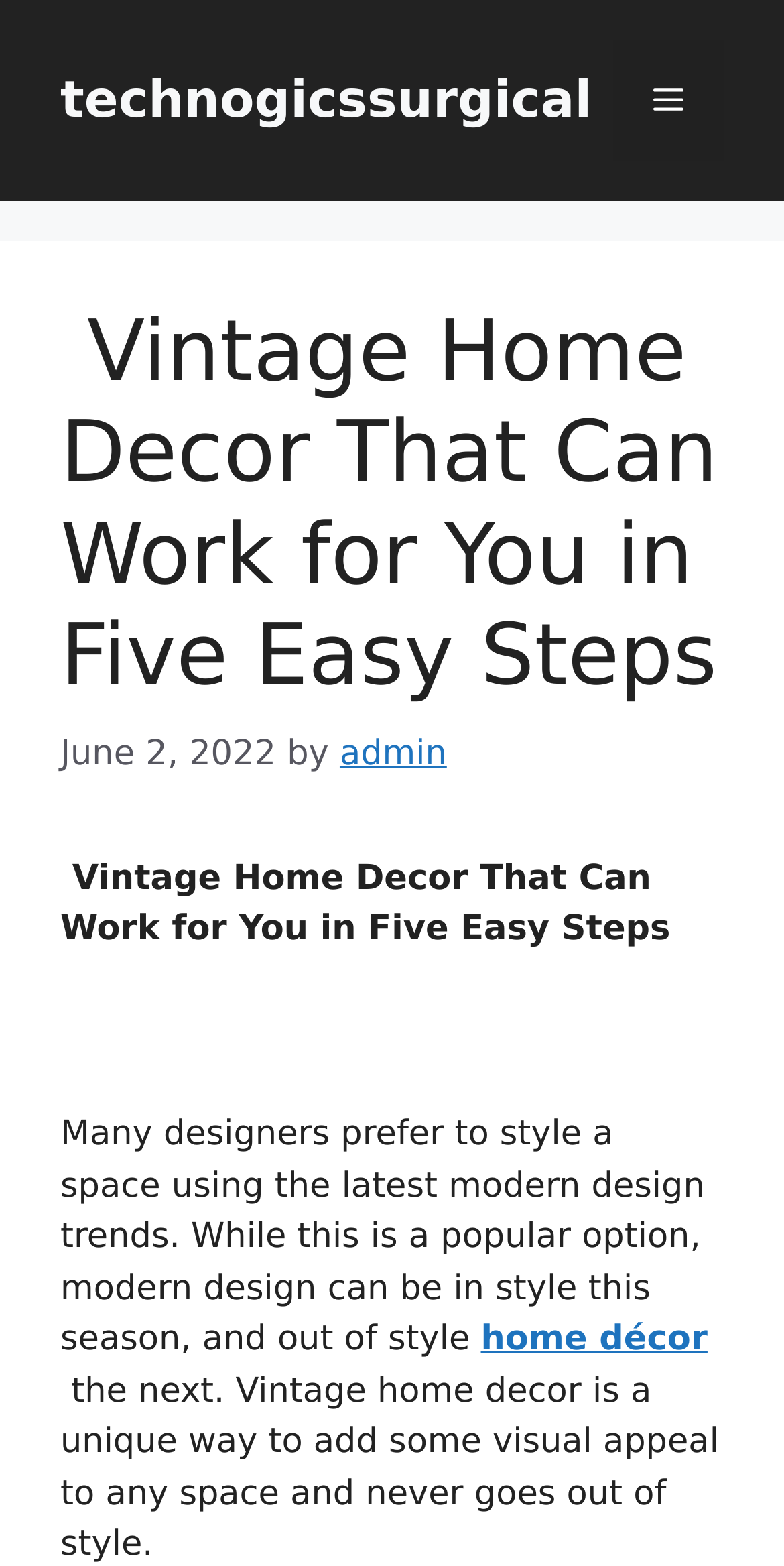What is the category of the article?
Look at the image and answer the question with a single word or phrase.

home décor